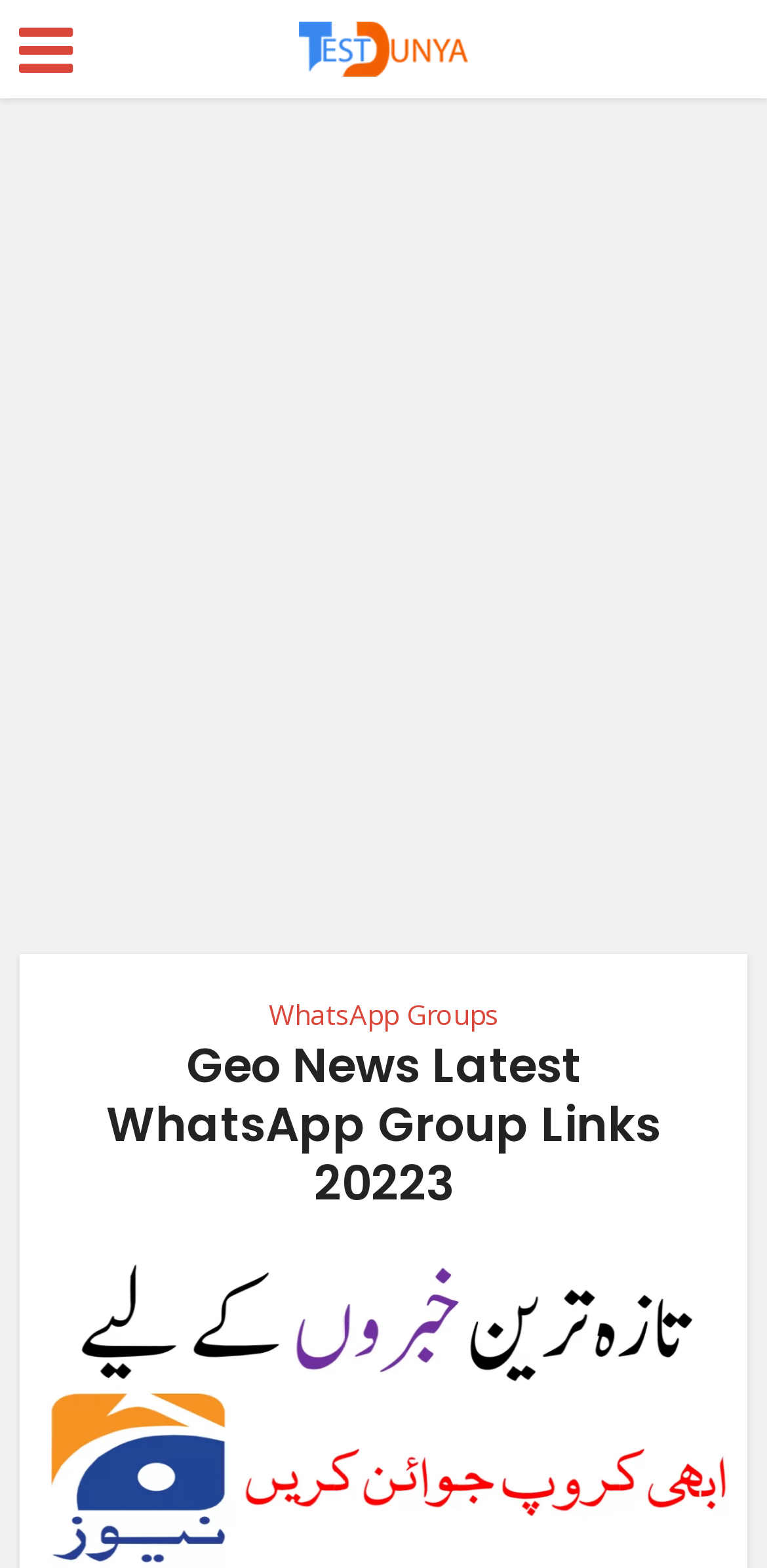What type of content is available in the WhatsApp groups?
Please interpret the details in the image and answer the question thoroughly.

The webpage's description and headings suggest that the WhatsApp groups provided on this webpage are focused on sharing news updates and latest videos. This implies that users who join these groups can expect to receive content related to news and videos.